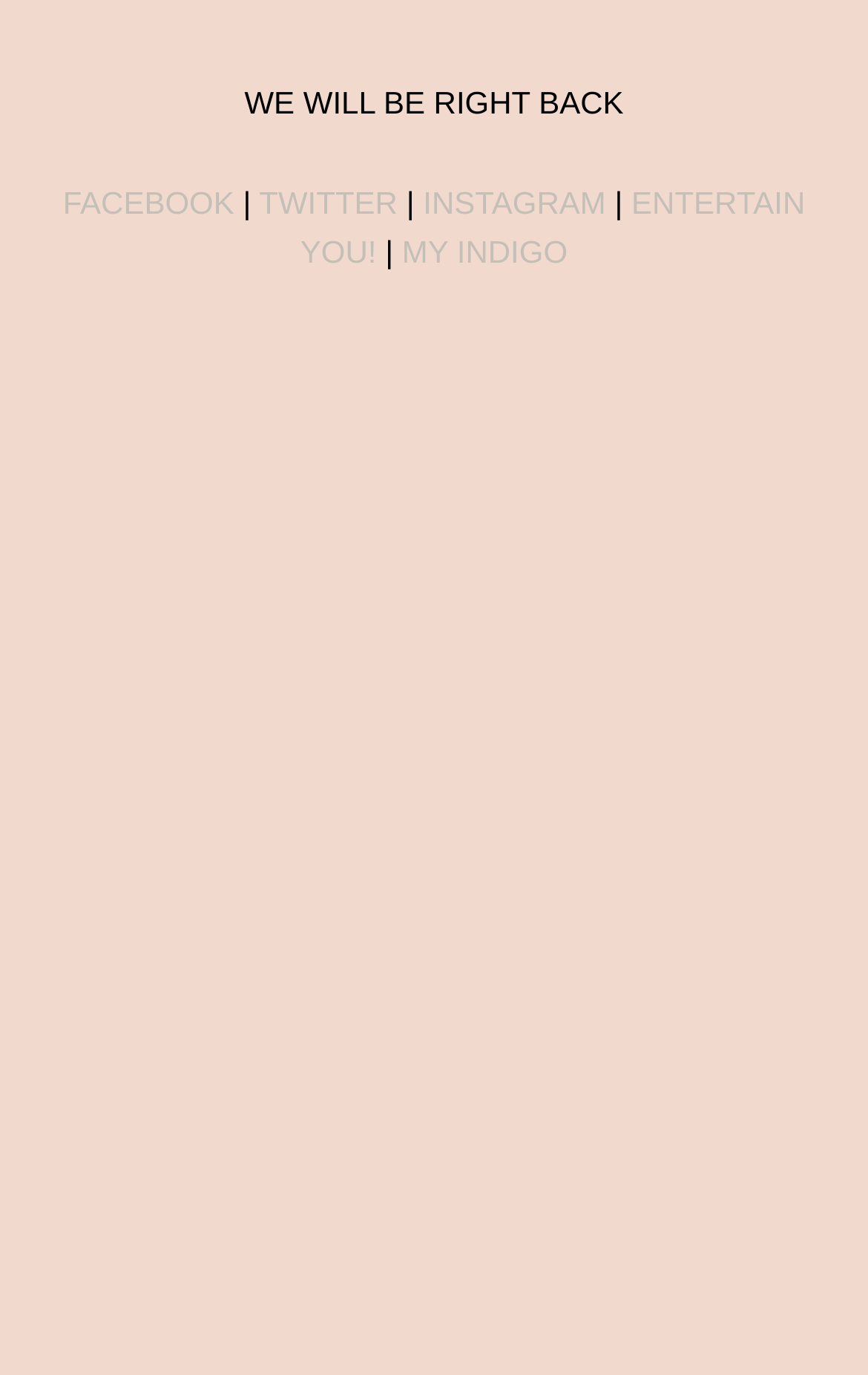Provide the bounding box for the UI element matching this description: "FACEBOOK".

[0.072, 0.134, 0.27, 0.16]